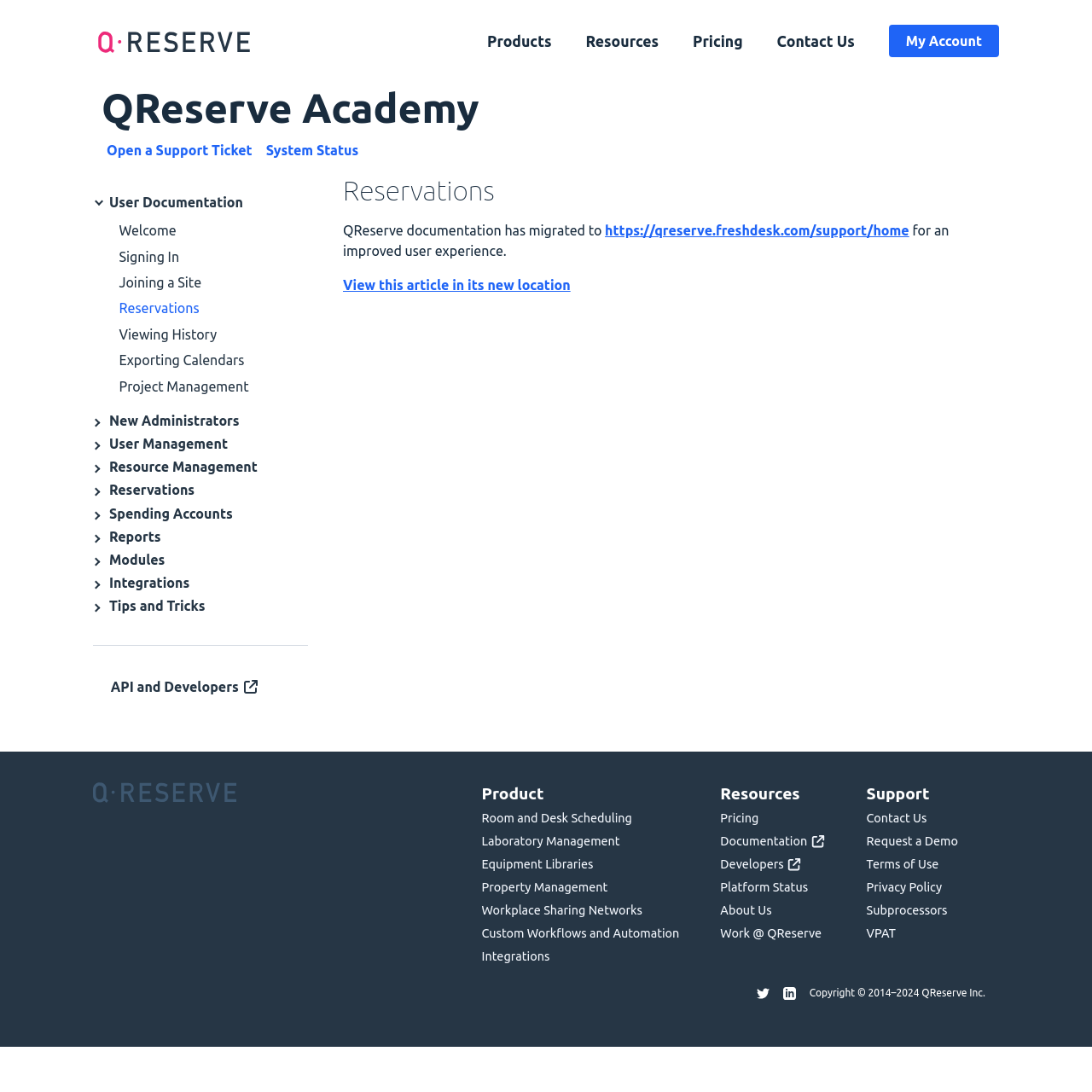Locate the bounding box coordinates of the area that needs to be clicked to fulfill the following instruction: "View User Documentation". The coordinates should be in the format of four float numbers between 0 and 1, namely [left, top, right, bottom].

[0.085, 0.178, 0.282, 0.193]